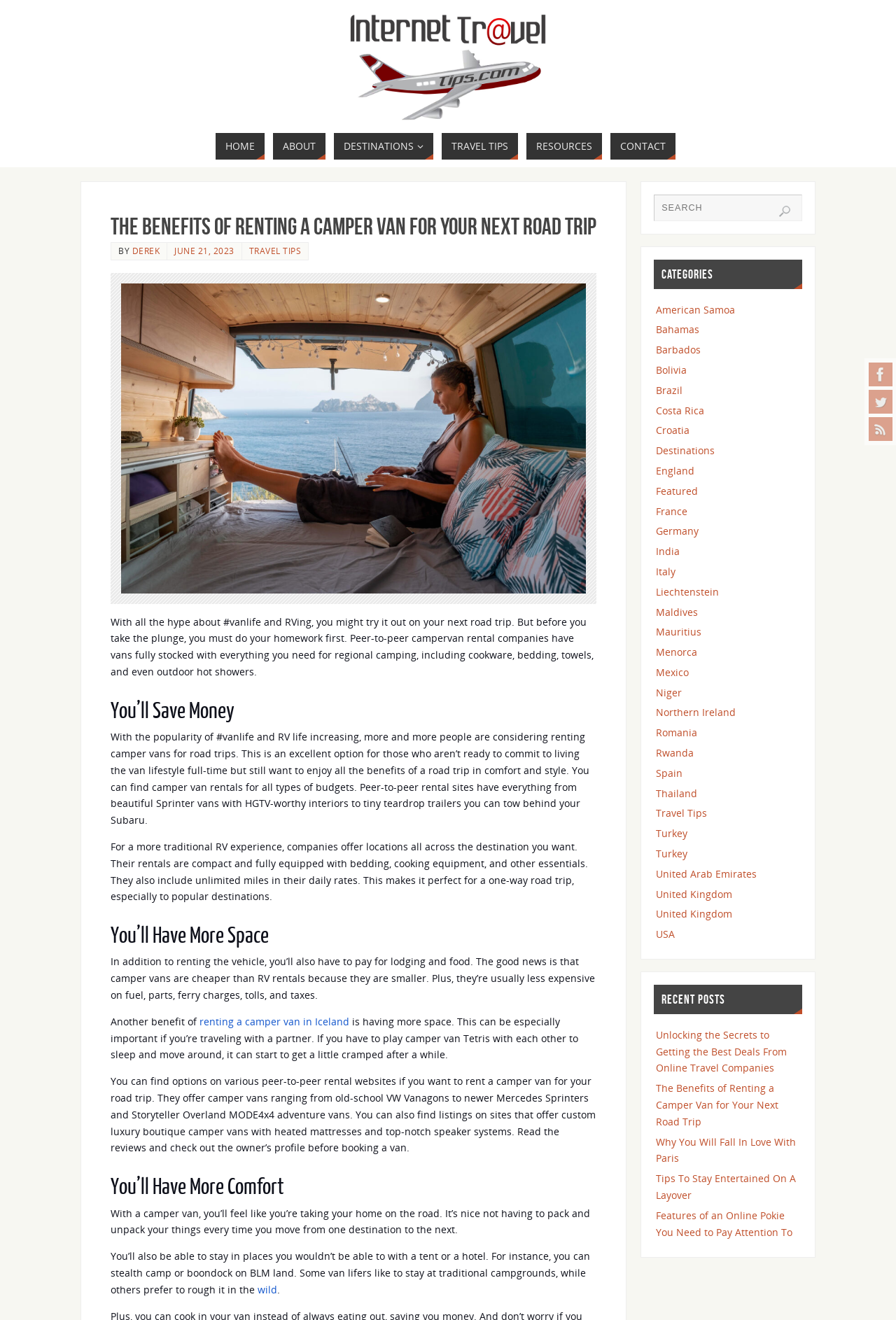Please find the bounding box coordinates for the clickable element needed to perform this instruction: "Check recent posts".

[0.73, 0.746, 0.895, 0.768]